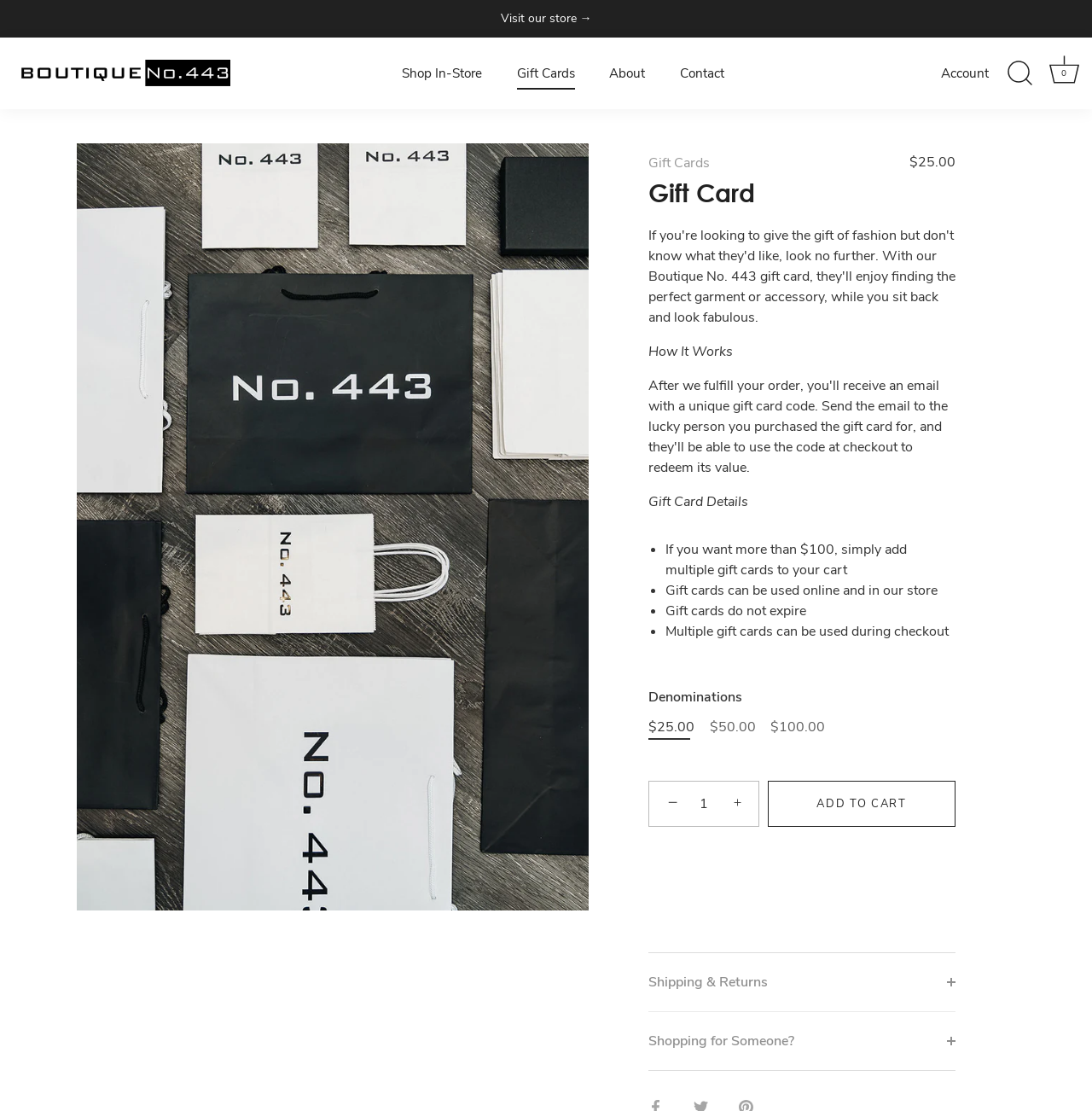What is the theme of the image on the webpage?
Examine the screenshot and reply with a single word or phrase.

Gift bags